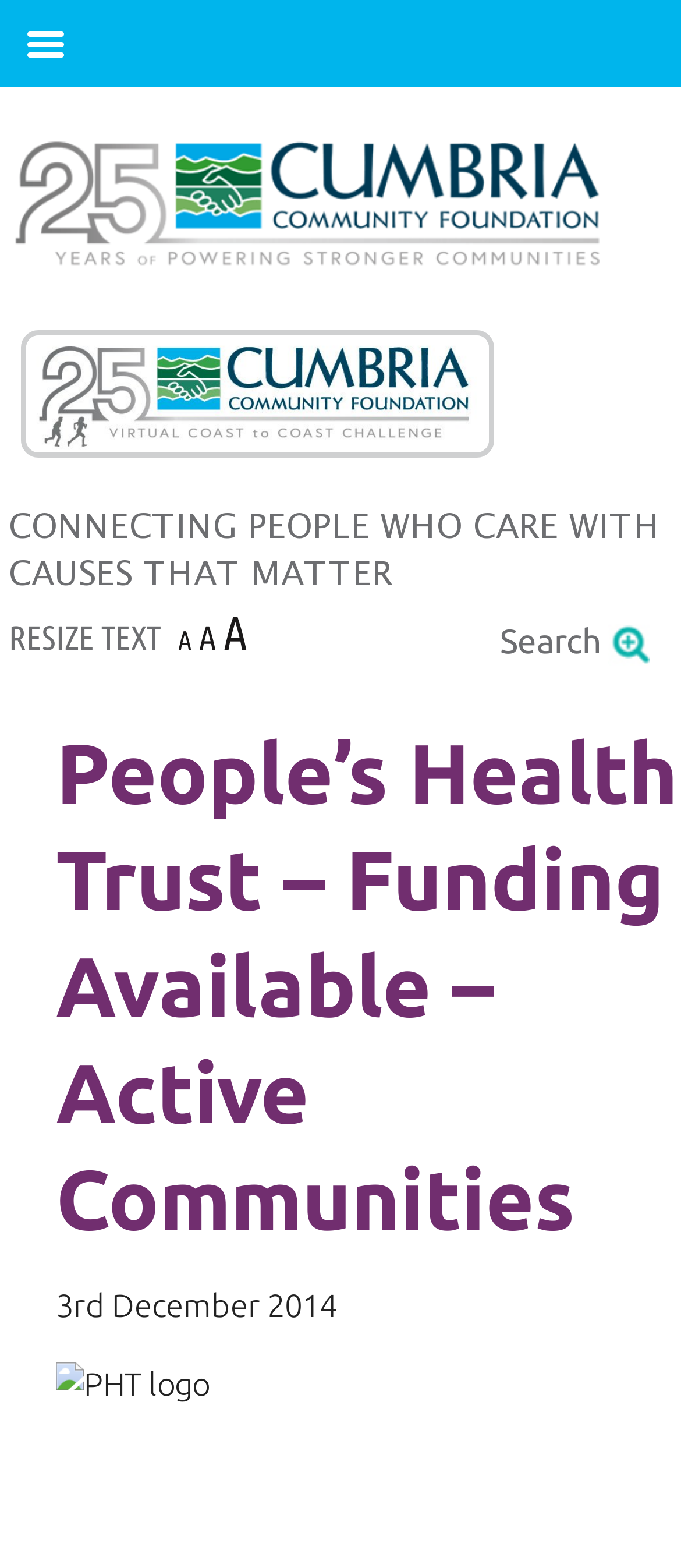What is the function of the 'Search' button?
Provide a thorough and detailed answer to the question.

The 'Search' button is located near the top-right corner of the webpage, and its function is to allow users to search for specific content or keywords within the website.